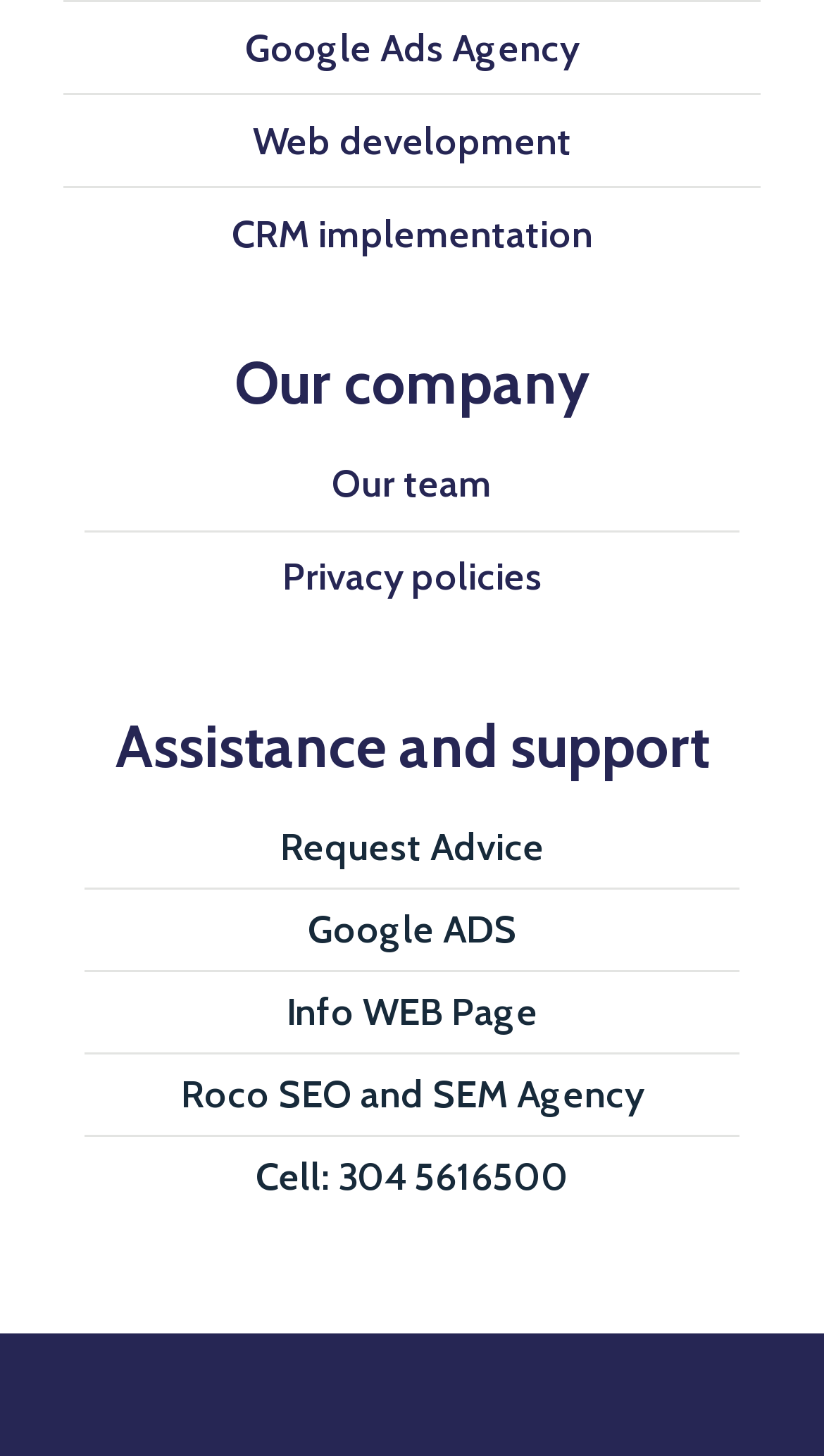Locate the bounding box coordinates of the UI element described by: "Privacy Policy". Provide the coordinates as four float numbers between 0 and 1, formatted as [left, top, right, bottom].

None